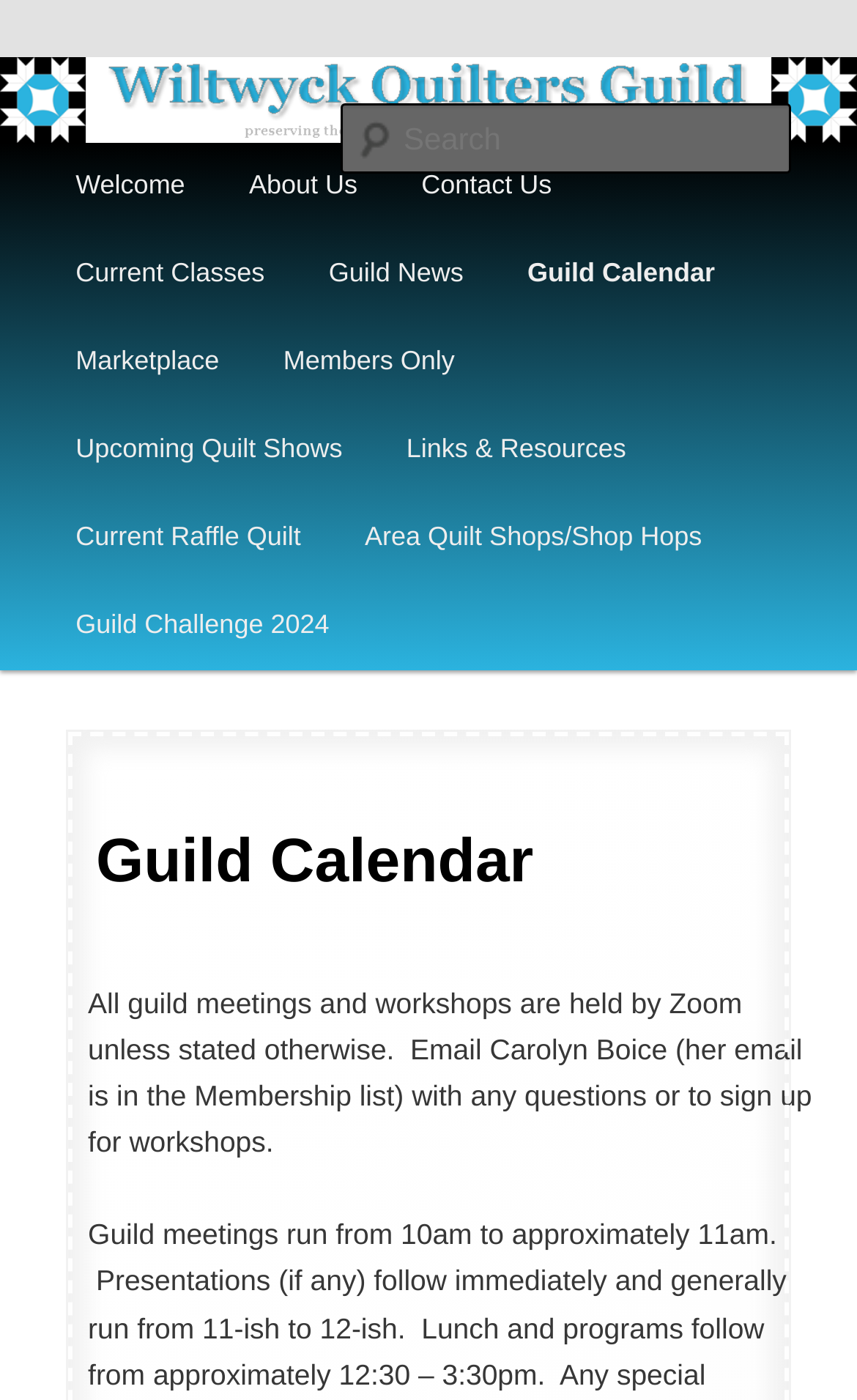Provide a thorough description of the webpage you see.

The webpage is about the Wiltwyck Quilters Guild, showcasing their calendar of events. At the top, there is a link to skip to the primary content. Below it, the guild's name "Wiltwyck Quilters Guild" is displayed prominently, with a link to the guild's main page. Next to it, a short description "preserving the tradition and history of quilt making" is provided.

On the top-right corner, there is a search box labeled "Search". Below the search box, a main menu is displayed, consisting of several links, including "Welcome", "About Us", "Contact Us", and others. These links are arranged horizontally, with "Welcome" on the left and "Guild Calendar" on the right.

The main content of the page is divided into two sections. On the left, there is a section with a heading "Guild Calendar", which appears to be the main focus of the page. Below the heading, there is a block of text providing information about guild meetings and workshops, including a note about Zoom meetings and contact information for Carolyn Boice.

On the right side of the page, there is an image of the Wiltwyck Quilters Guild, which is also a link to the guild's main page. Above the image, there is a link to the guild's main page, labeled "Wiltwyck Quilters Guild".